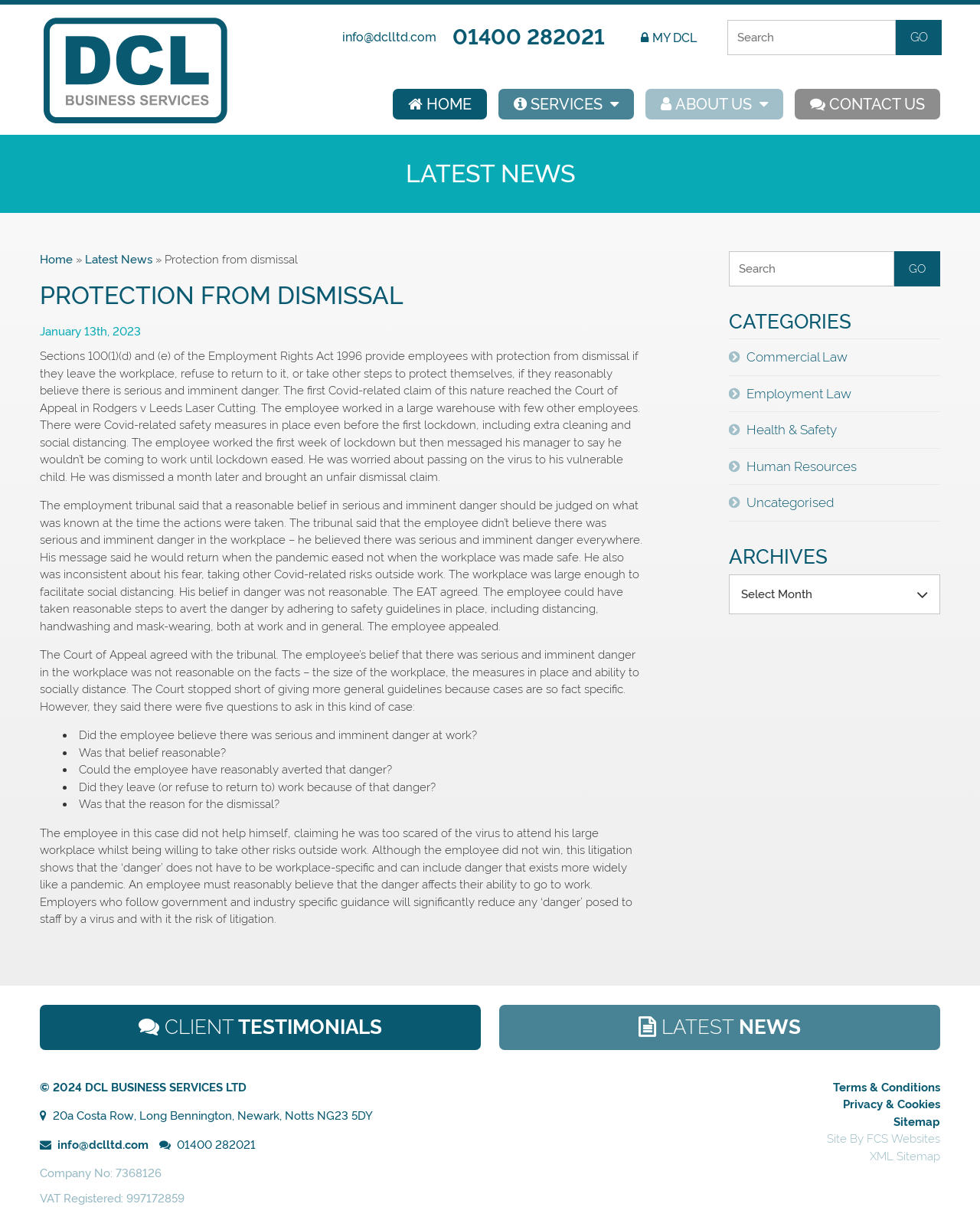Identify the bounding box coordinates for the element that needs to be clicked to fulfill this instruction: "Search for something". Provide the coordinates in the format of four float numbers between 0 and 1: [left, top, right, bottom].

[0.742, 0.016, 0.961, 0.045]